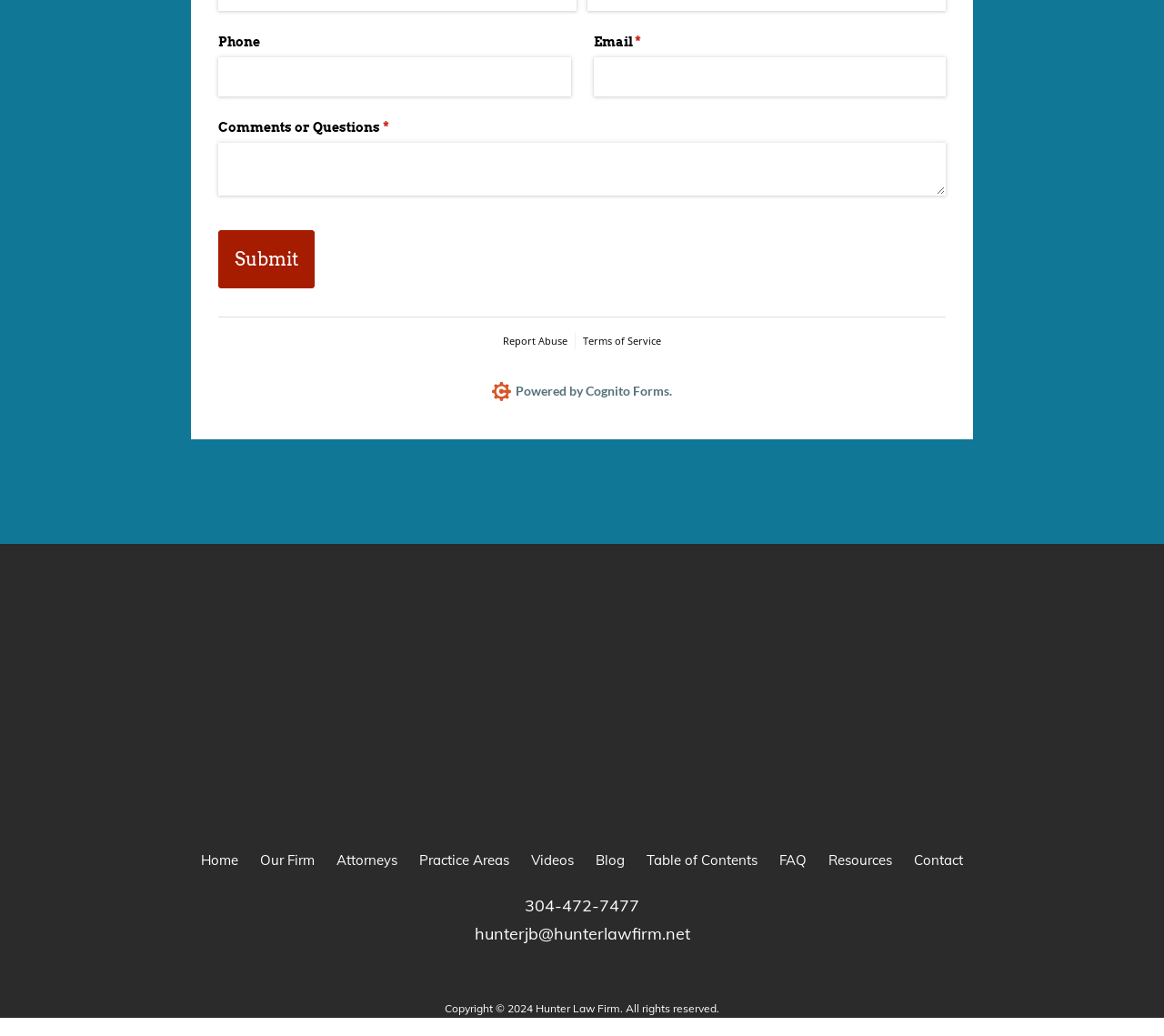Locate the bounding box of the user interface element based on this description: "Powered by Cognito Forms.".

[0.41, 0.368, 0.59, 0.385]